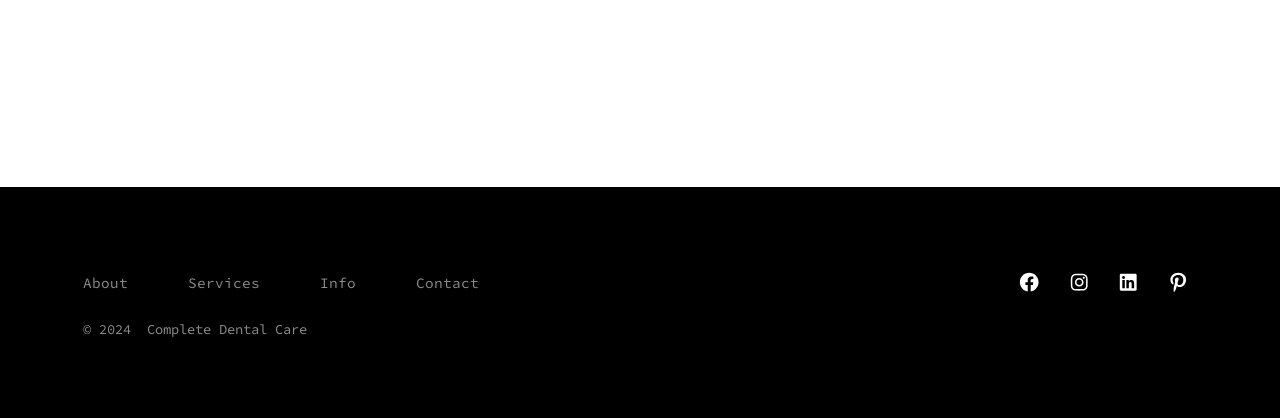What is the year of the copyright?
Please provide a detailed answer to the question.

I found the answer by looking at the static text element with the content '© 2024' located at the bottom of the page, which suggests that the year of the copyright is 2024.